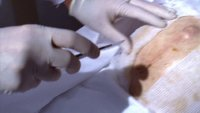Give a one-word or one-phrase response to the question: 
What is the condition of the patient's skin?

Discolored or marked